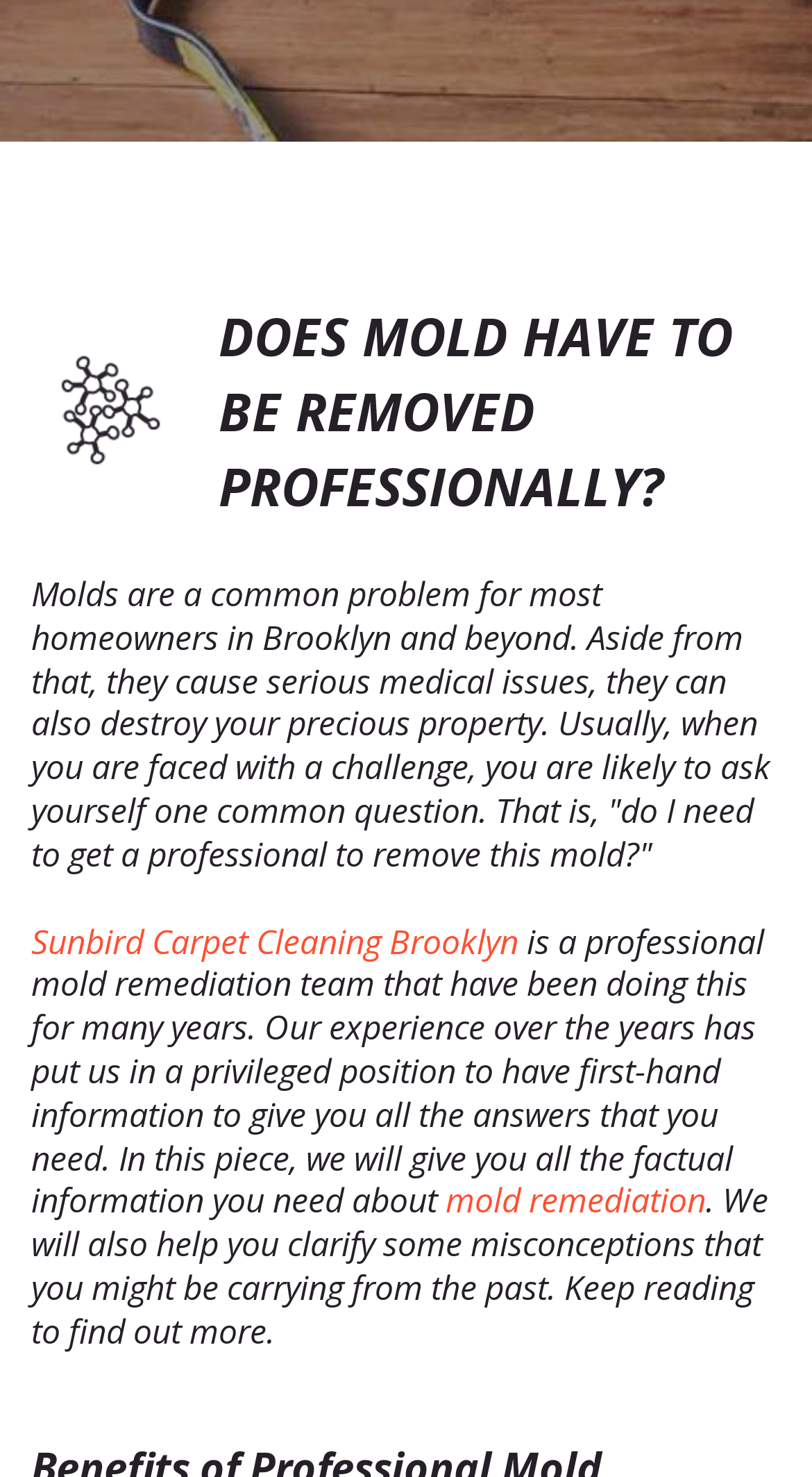Locate the bounding box coordinates for the element described below: "Sunbird Carpet Cleaning Brooklyn". The coordinates must be four float values between 0 and 1, formatted as [left, top, right, bottom].

[0.038, 0.621, 0.638, 0.652]